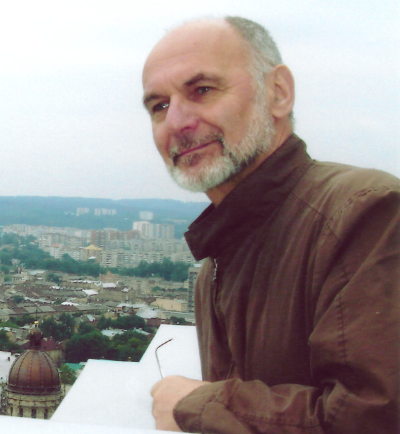Offer a detailed caption for the image presented.

The image depicts a thoughtful man with a beard, gazing into the distance, likely reflecting on his life or work. He is dressed in a dark jacket and stands against a backdrop of urban scenery, which suggests a city landscape filled with buildings and greenery. This setting hints at a moment of contemplation amidst his achievements and contributions. The context of the image ties to the memory of Professor Viacheslav Pavlovich Belavkin, a renowned figure in mathematical physics whose extensive research and innovative ideas significantly impacted the field of quantum probability. This portrait serves as a tribute to his legacy and enduring influence, commemorating his life's work and dedication.